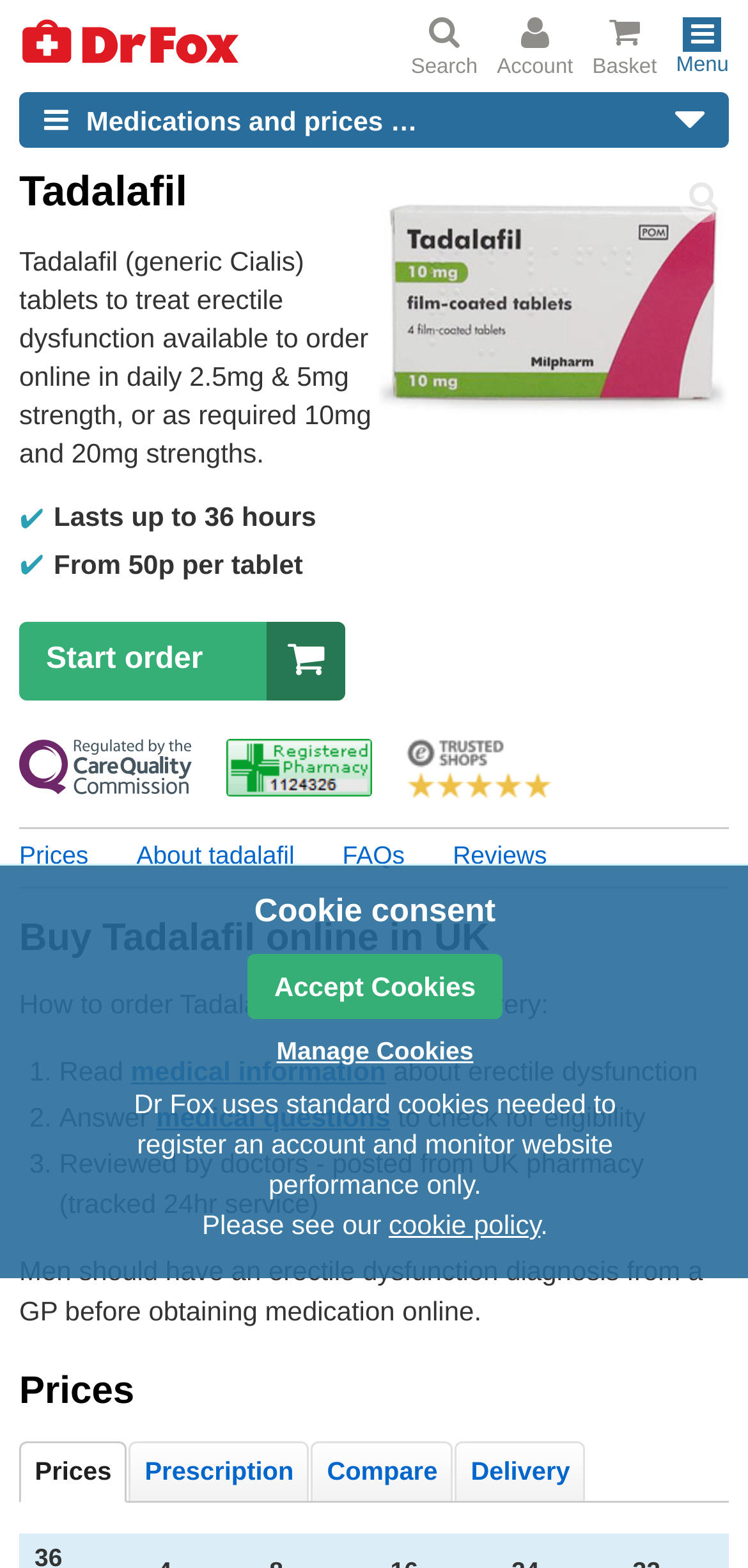Show the bounding box coordinates for the element that needs to be clicked to execute the following instruction: "View 'Tadalafil 10mg' information". Provide the coordinates in the form of four float numbers between 0 and 1, i.e., [left, top, right, bottom].

[0.501, 0.119, 0.976, 0.265]